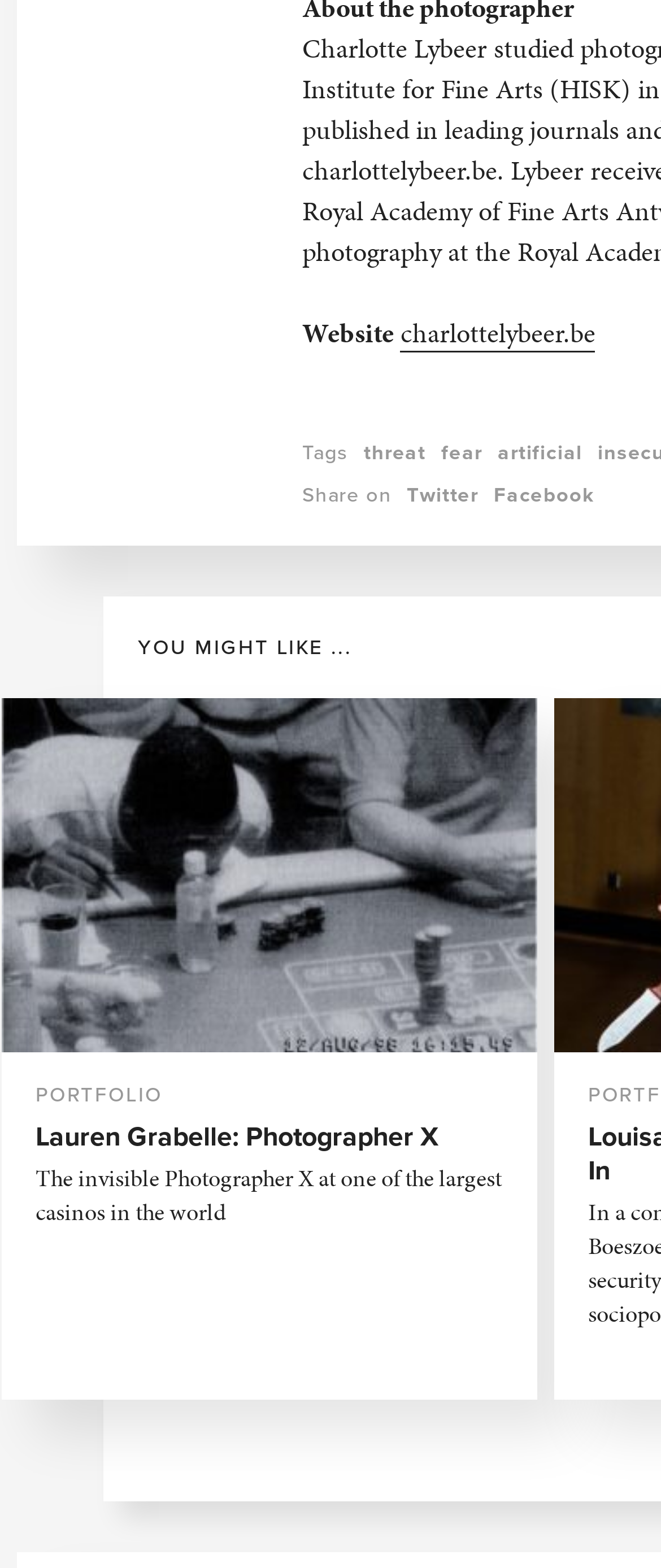What is the name of the photographer?
Look at the image and construct a detailed response to the question.

The name of the photographer can be found in the heading element 'Lauren Grabelle: Photographer X' which is located at the bottom of the webpage.